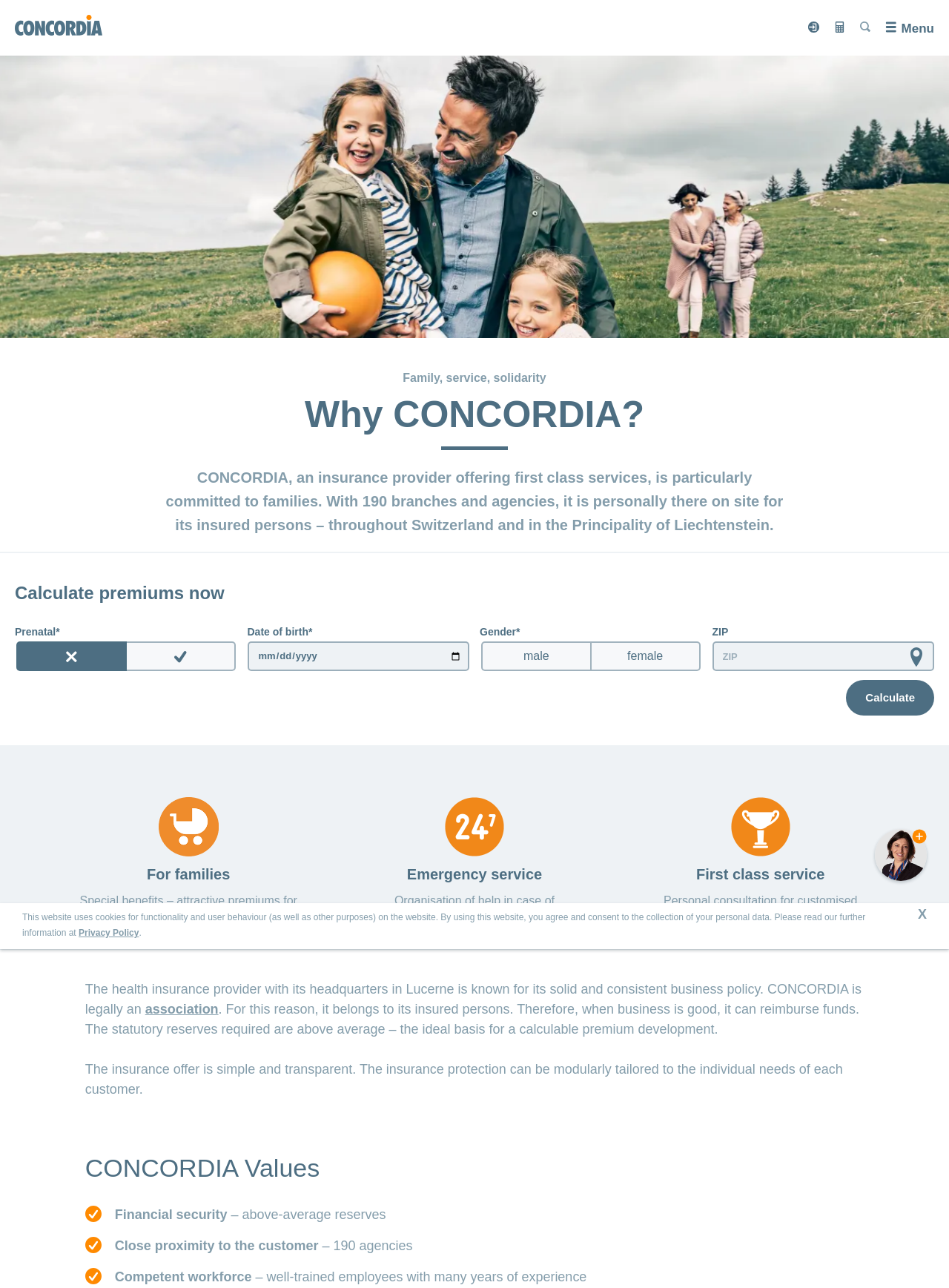Give a one-word or short phrase answer to this question: 
What is the main theme of the webpage's content?

Insurance and family